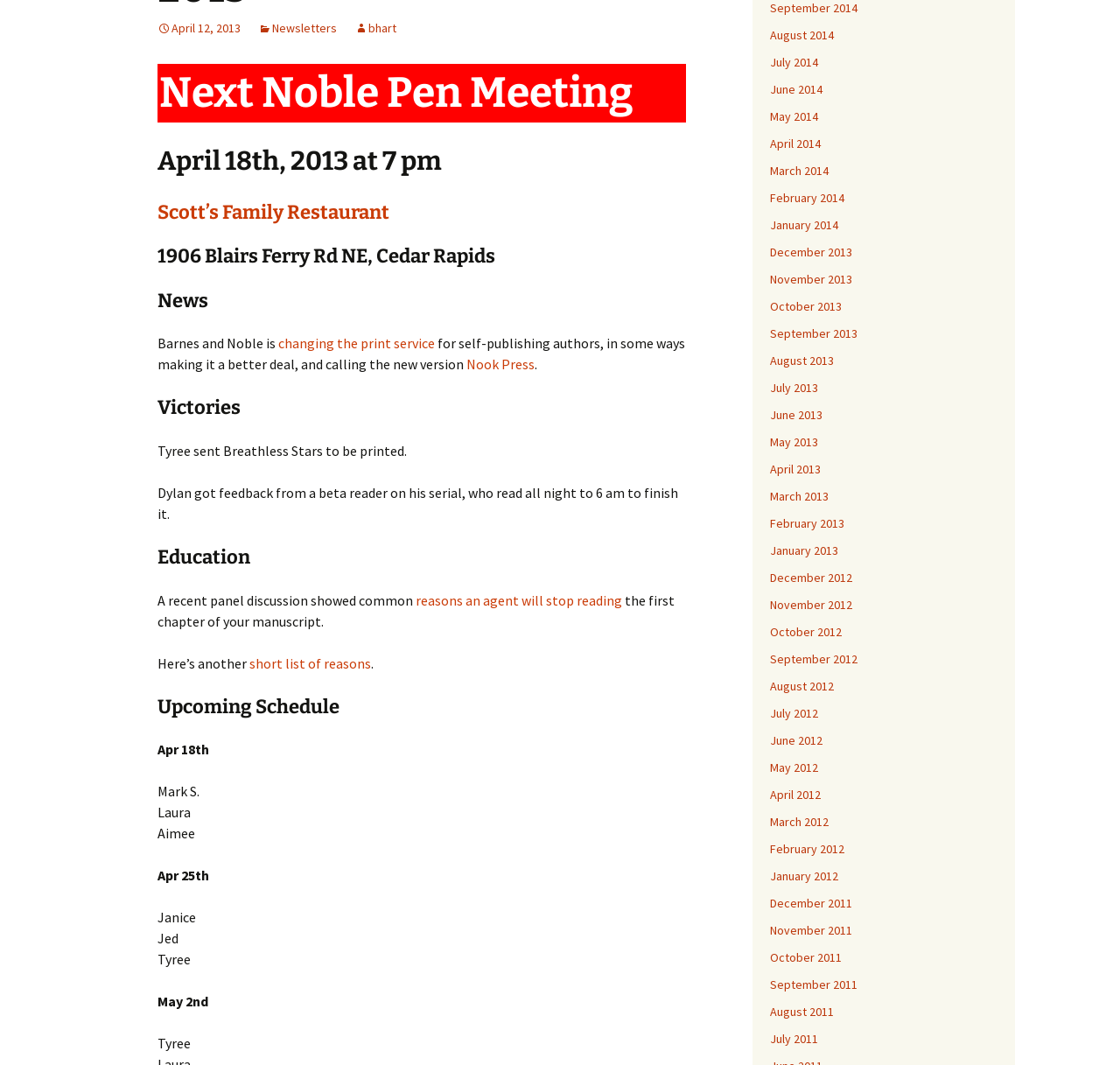Can you determine the bounding box coordinates of the area that needs to be clicked to fulfill the following instruction: "Explore the blog"?

None